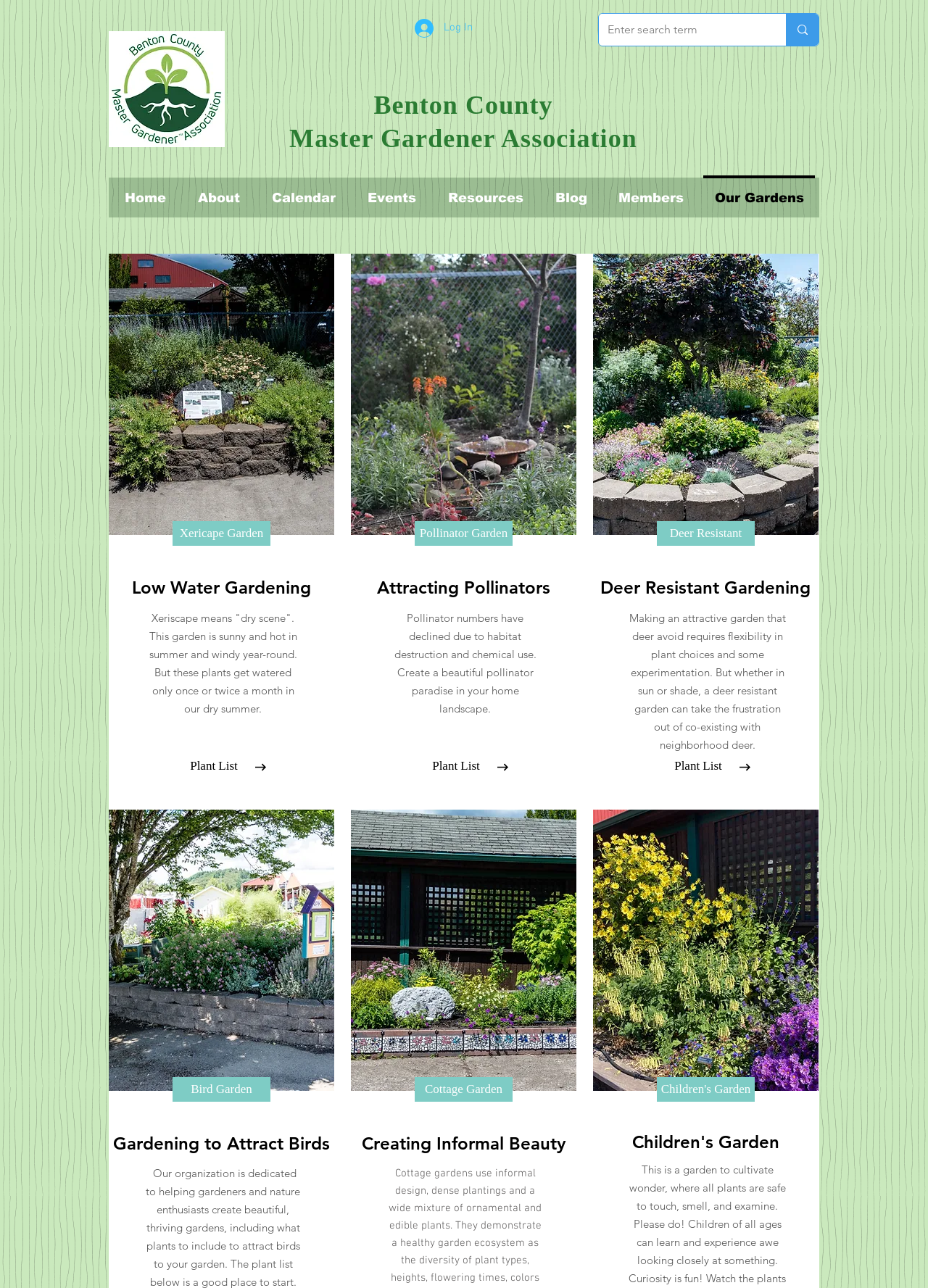Determine the bounding box coordinates of the clickable element to achieve the following action: 'Click the Log In button'. Provide the coordinates as four float values between 0 and 1, formatted as [left, top, right, bottom].

[0.436, 0.011, 0.52, 0.032]